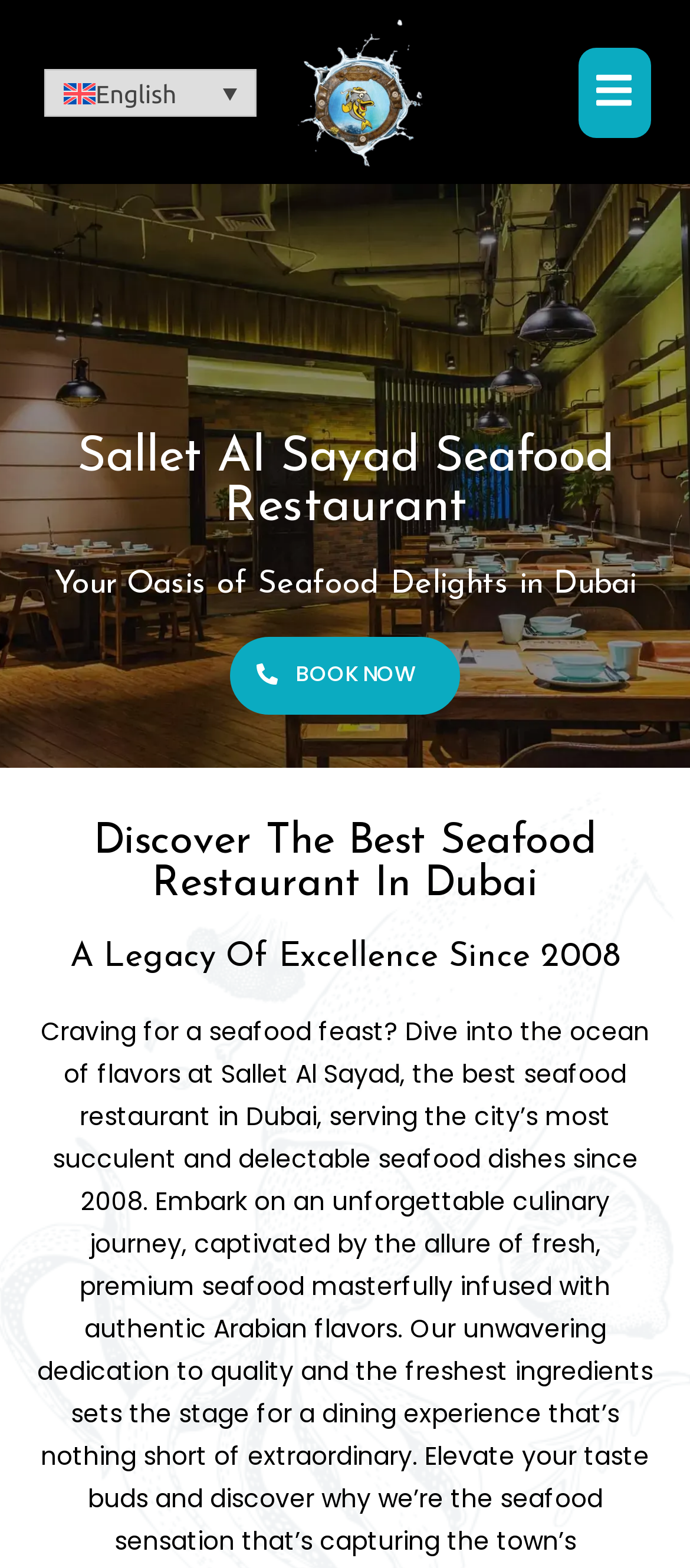What is the tagline of the restaurant?
Answer the question with a single word or phrase derived from the image.

Your Oasis of Seafood Delights in Dubai